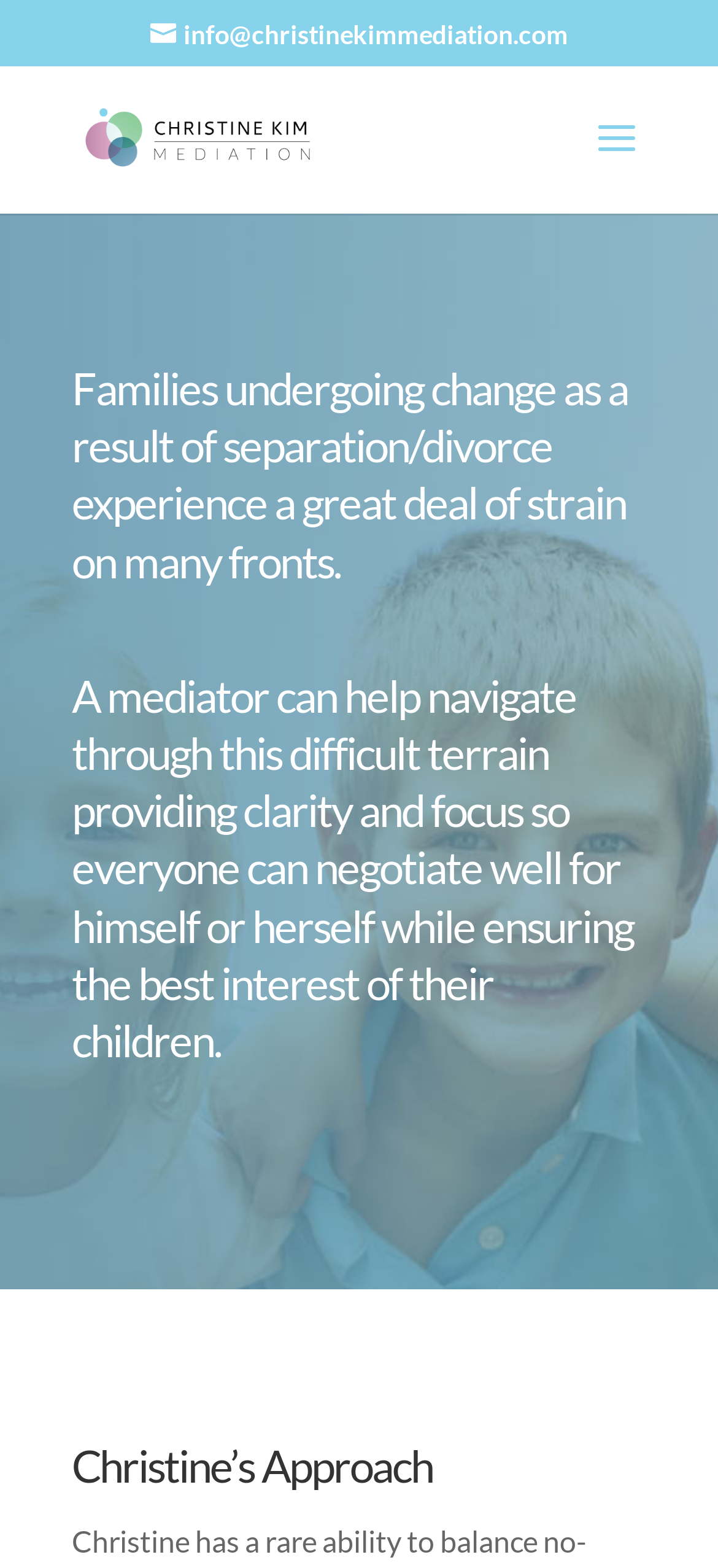Determine the bounding box for the UI element as described: "alt="Christine Kim Mediation"". The coordinates should be represented as four float numbers between 0 and 1, formatted as [left, top, right, bottom].

[0.108, 0.075, 0.44, 0.098]